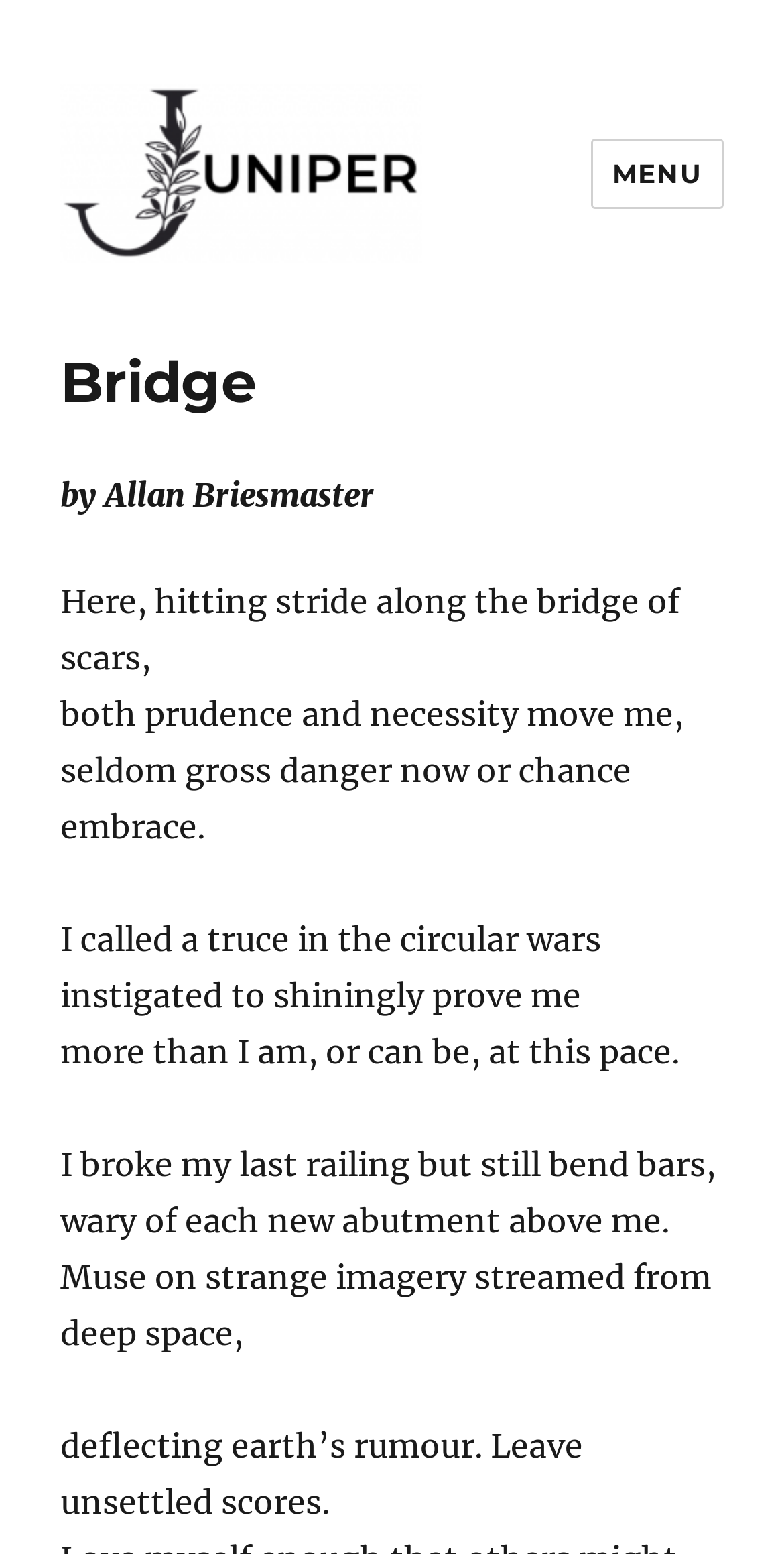Use a single word or phrase to answer the question:
What is the theme of the poem?

Reflection and self-discovery